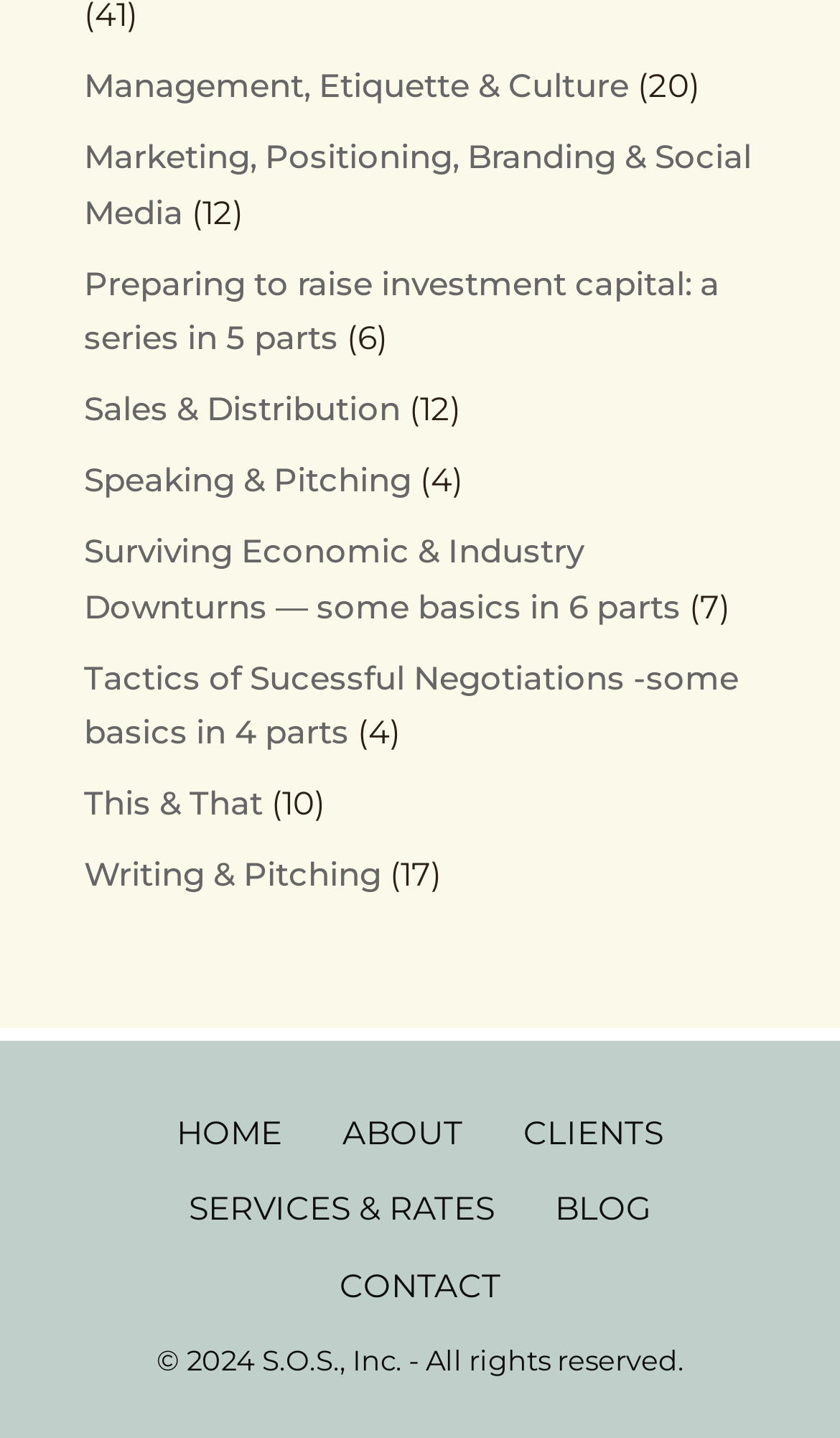Identify the bounding box coordinates of the region that needs to be clicked to carry out this instruction: "Read 'Preparing to raise investment capital: a series in 5 parts'". Provide these coordinates as four float numbers ranging from 0 to 1, i.e., [left, top, right, bottom].

[0.1, 0.182, 0.856, 0.249]